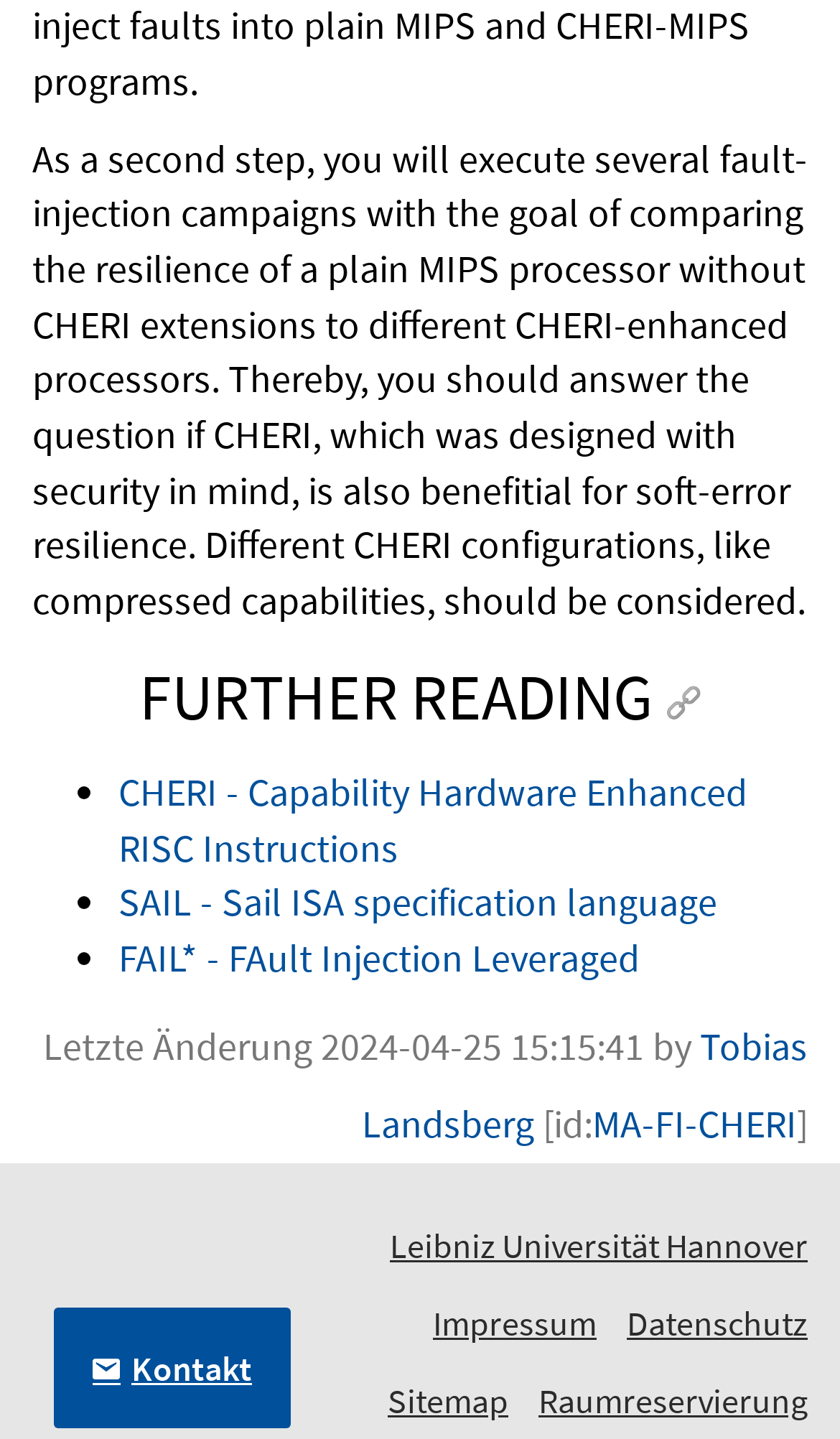What is the symbol next to the 'FURTHER READING' heading?
Refer to the screenshot and respond with a concise word or phrase.

🔗